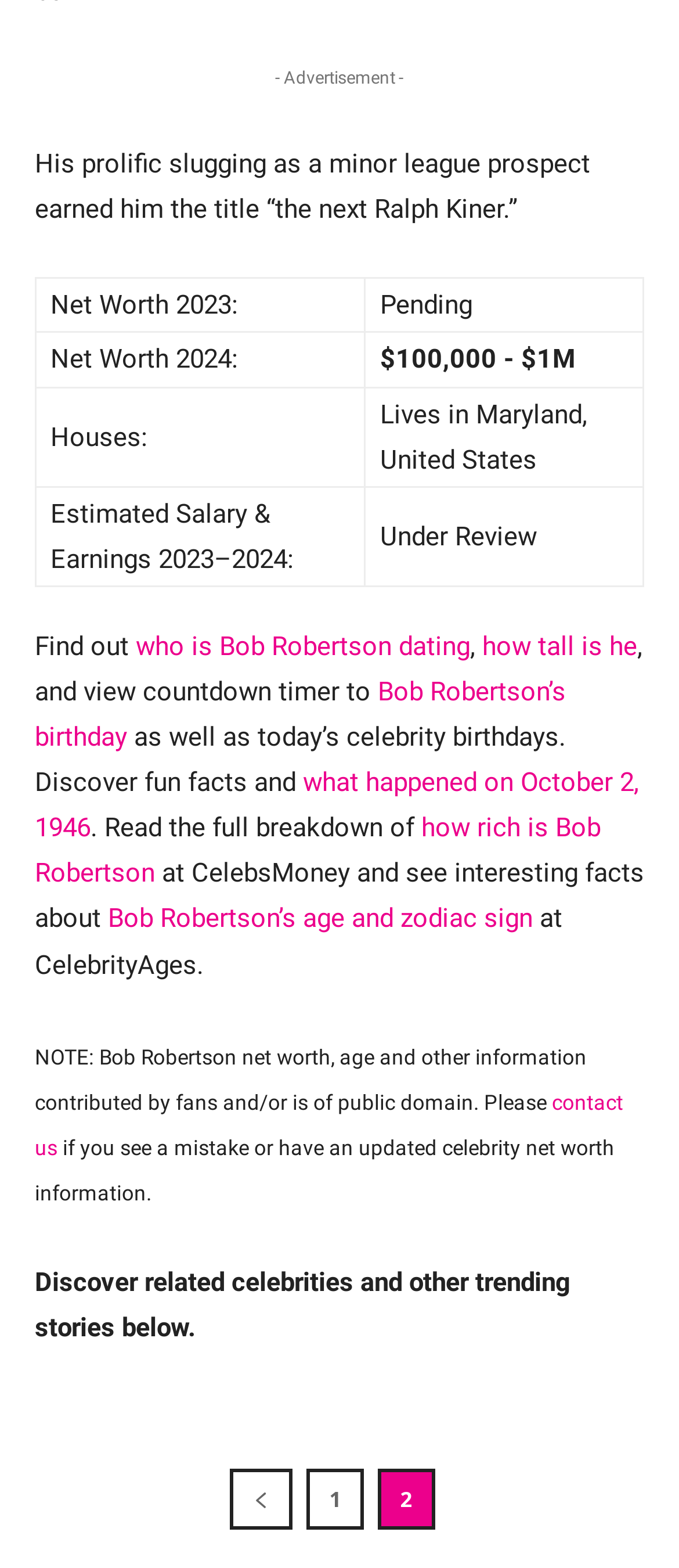Locate the bounding box coordinates of the area to click to fulfill this instruction: "Click on '1'". The bounding box should be presented as four float numbers between 0 and 1, in the order [left, top, right, bottom].

[0.451, 0.937, 0.536, 0.976]